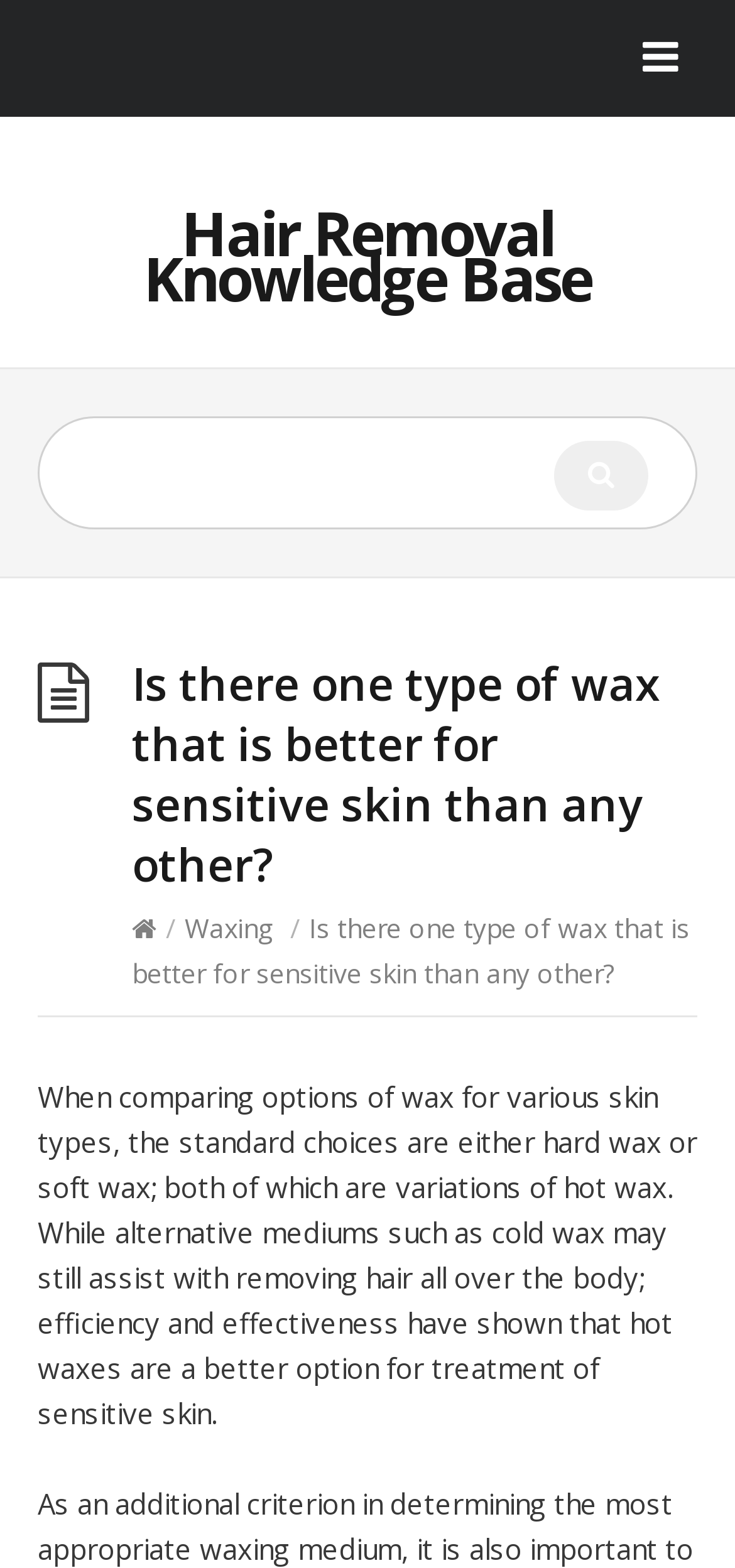Based on the image, give a detailed response to the question: What is the topic of the webpage?

Based on the webpage content, the topic is about waxing for sensitive skin, as indicated by the heading 'Is there one type of wax that is better for sensitive skin than any other?' and the text that follows, which discusses the options of hard wax and soft wax for various skin types.